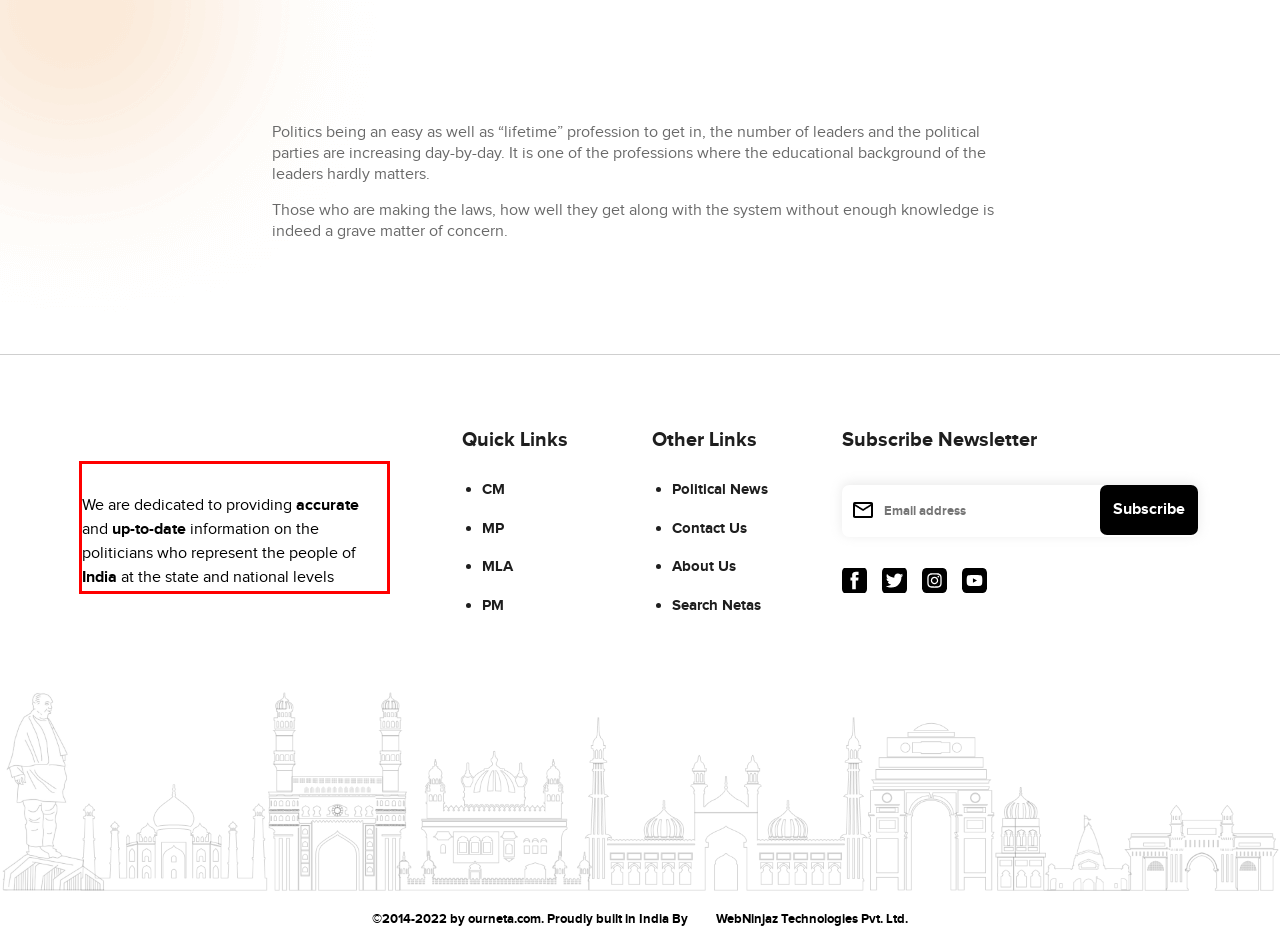You are looking at a screenshot of a webpage with a red rectangle bounding box. Use OCR to identify and extract the text content found inside this red bounding box.

We are dedicated to providing accurate and up-to-date information on the politicians who represent the people of India at the state and national levels